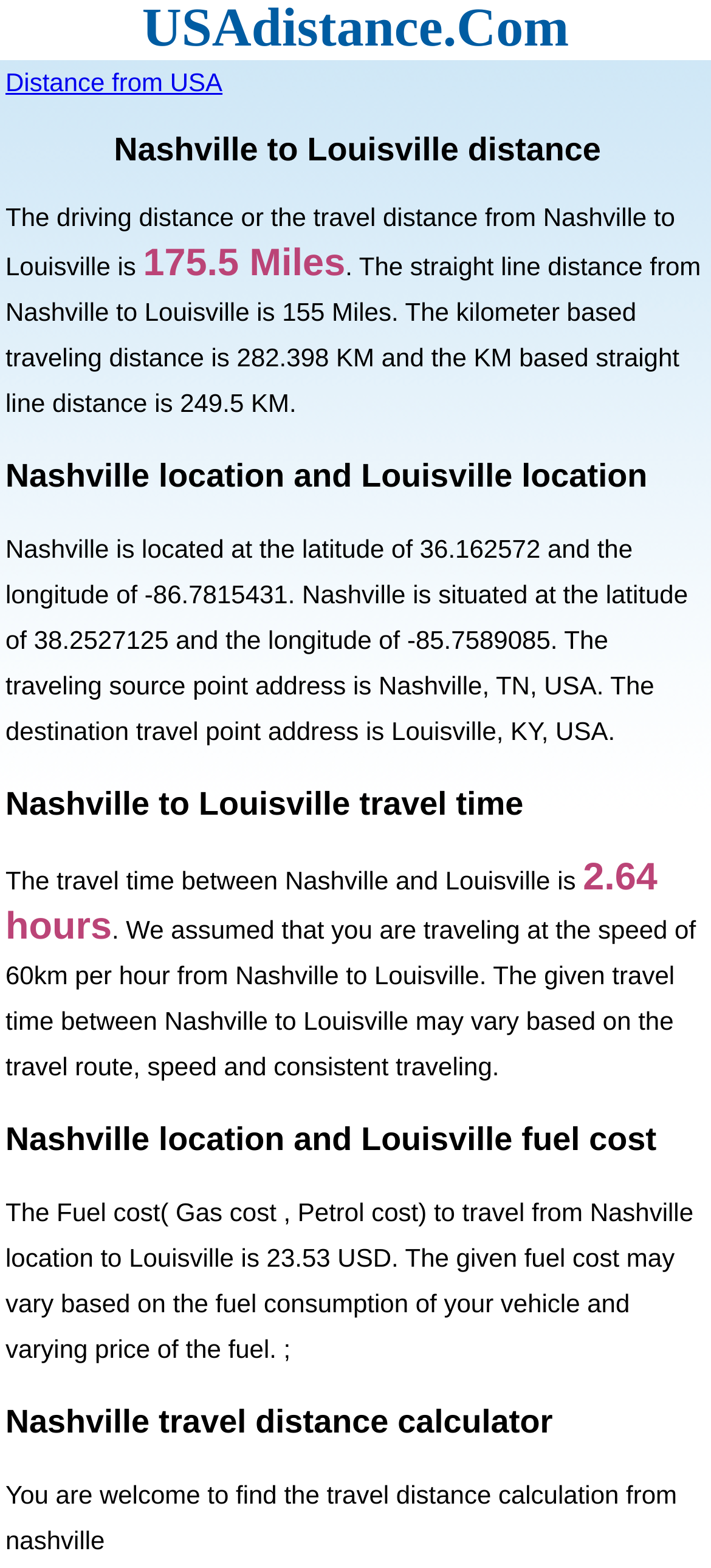Please answer the following question using a single word or phrase: 
What is the fuel cost to travel from Nashville to Louisville?

23.53 USD